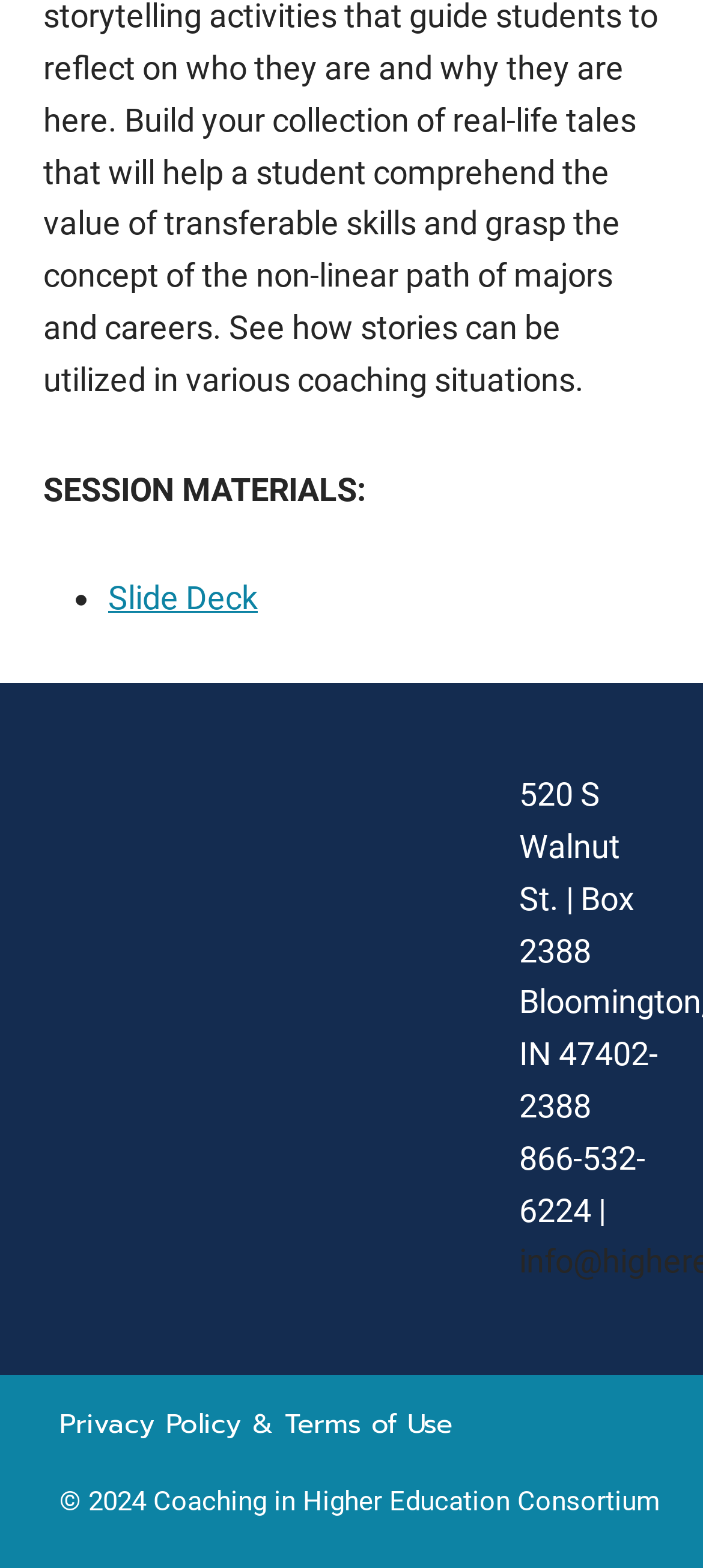Provide the bounding box coordinates of the HTML element this sentence describes: "Slide Deck". The bounding box coordinates consist of four float numbers between 0 and 1, i.e., [left, top, right, bottom].

[0.154, 0.369, 0.367, 0.394]